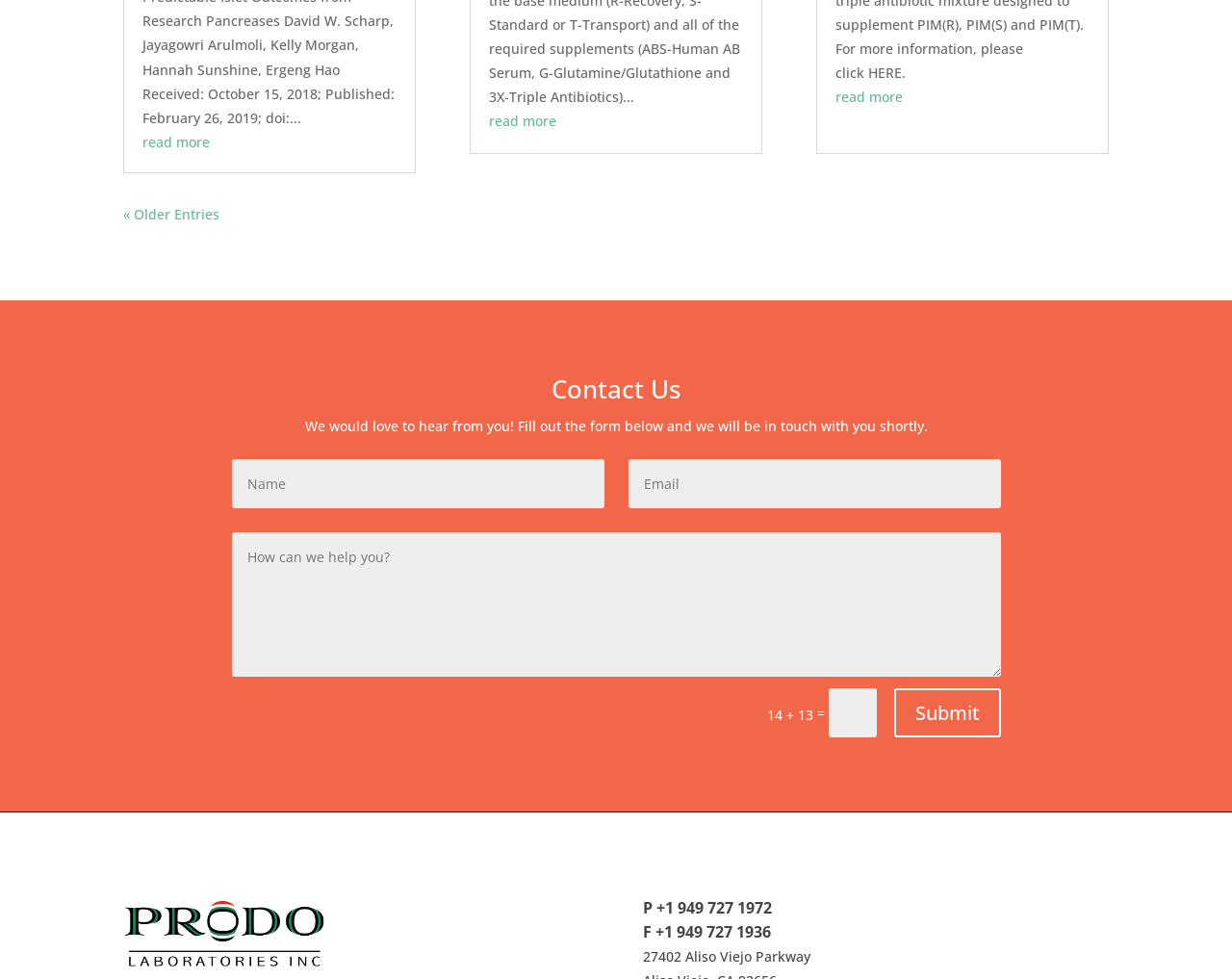Determine the coordinates of the bounding box that should be clicked to complete the instruction: "fill out the contact form". The coordinates should be represented by four float numbers between 0 and 1: [left, top, right, bottom].

[0.188, 0.469, 0.491, 0.52]